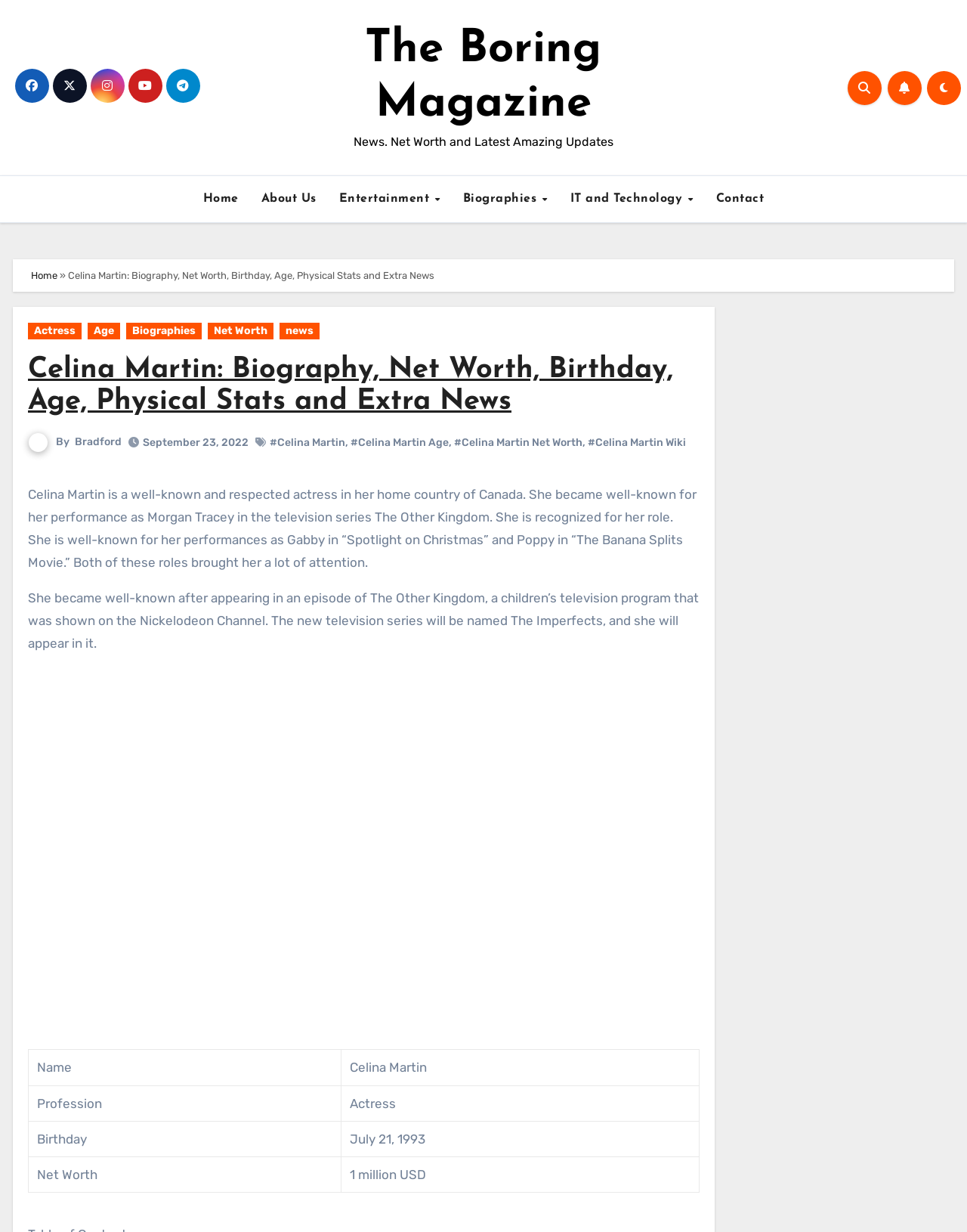What is the name of the television series where Celina Martin became well-known?
Based on the image, give a concise answer in the form of a single word or short phrase.

The Other Kingdom